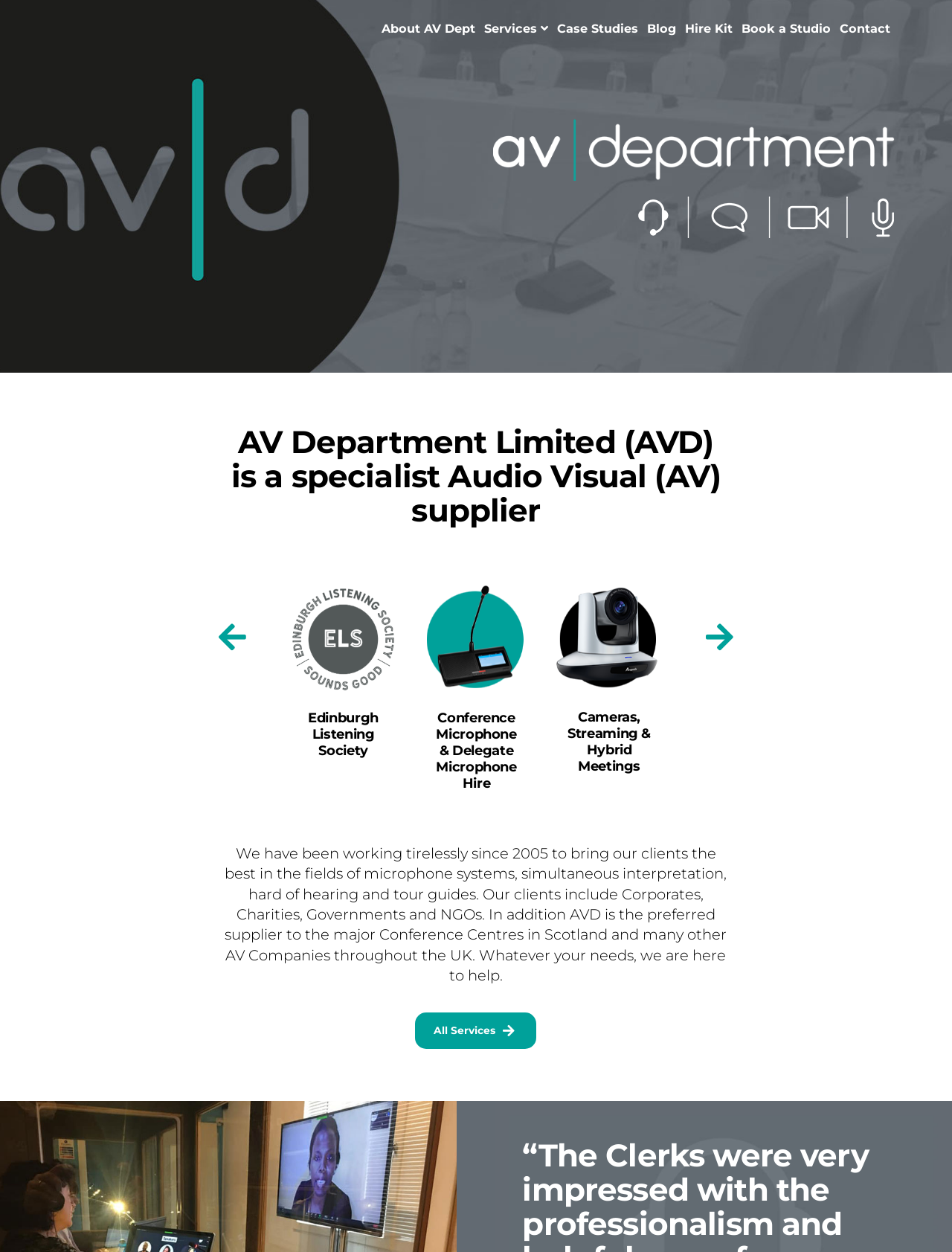Calculate the bounding box coordinates of the UI element given the description: "Case Studies".

[0.581, 0.006, 0.675, 0.03]